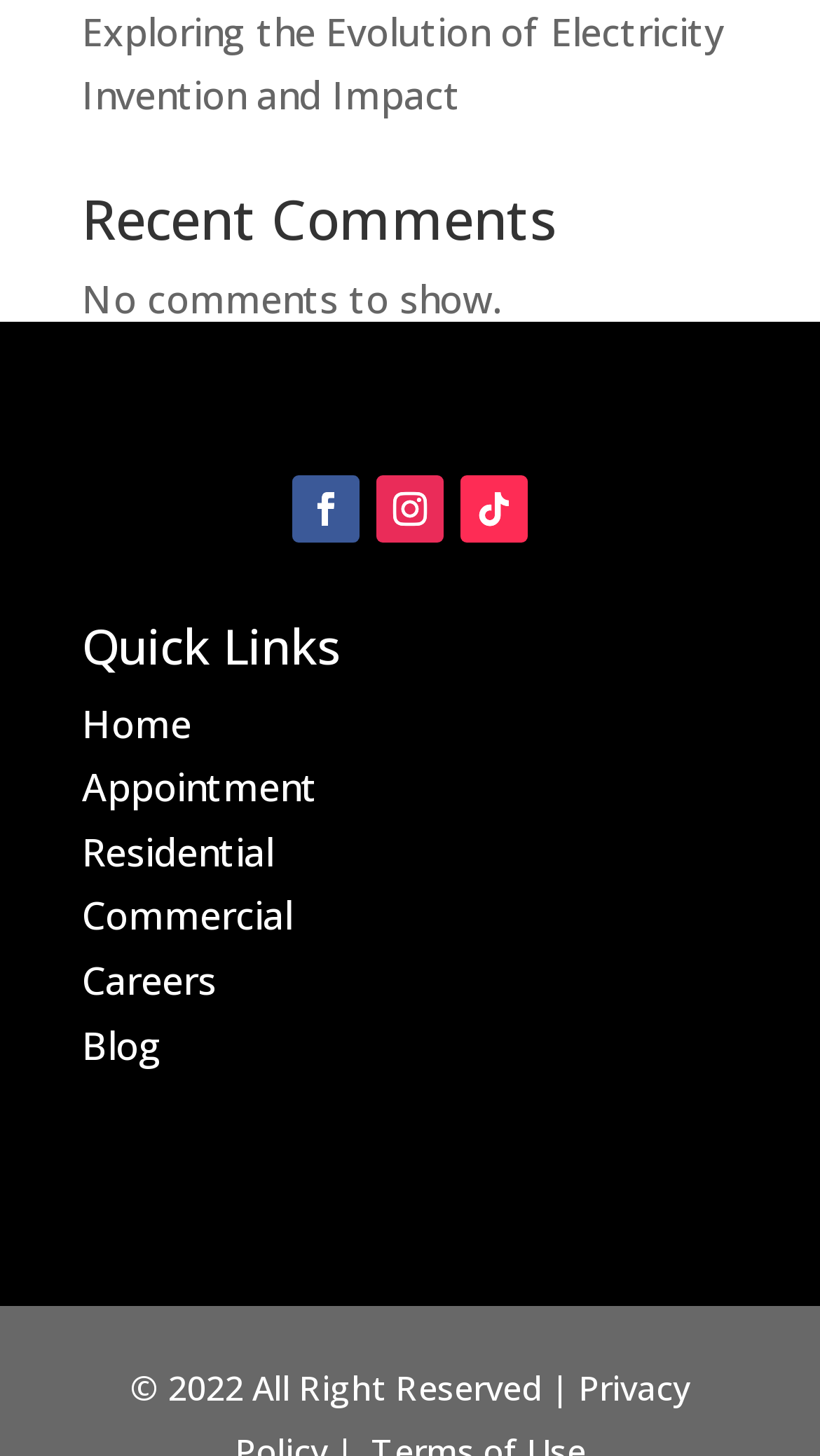What is the year of copyright?
Based on the image, give a one-word or short phrase answer.

2022